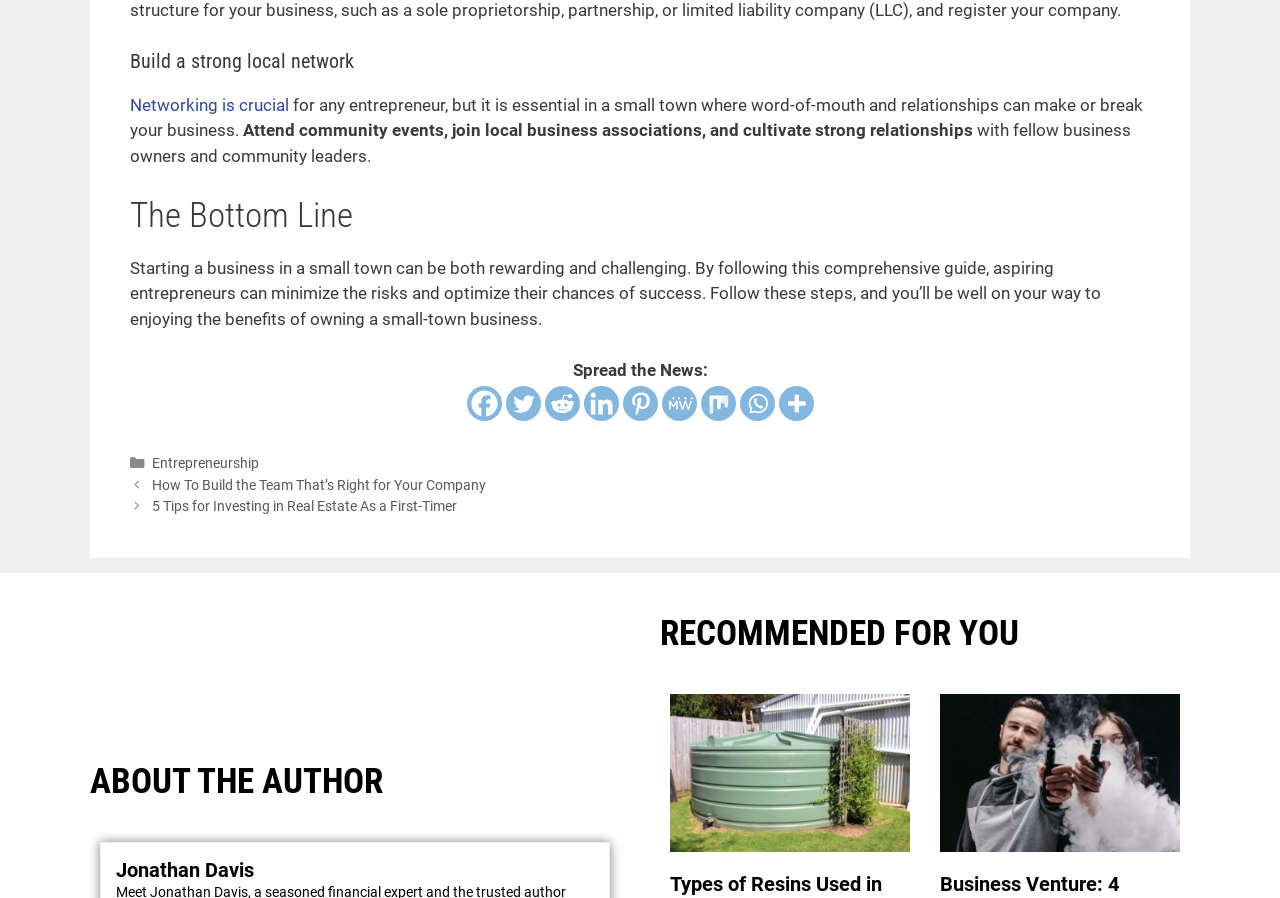How many recommended articles are shown?
Look at the webpage screenshot and answer the question with a detailed explanation.

The recommended articles are shown in the 'RECOMMENDED FOR YOU' section, which lists two articles with their respective images and titles, namely 'Water Tank' and 'Couple in a cloud of vape'.